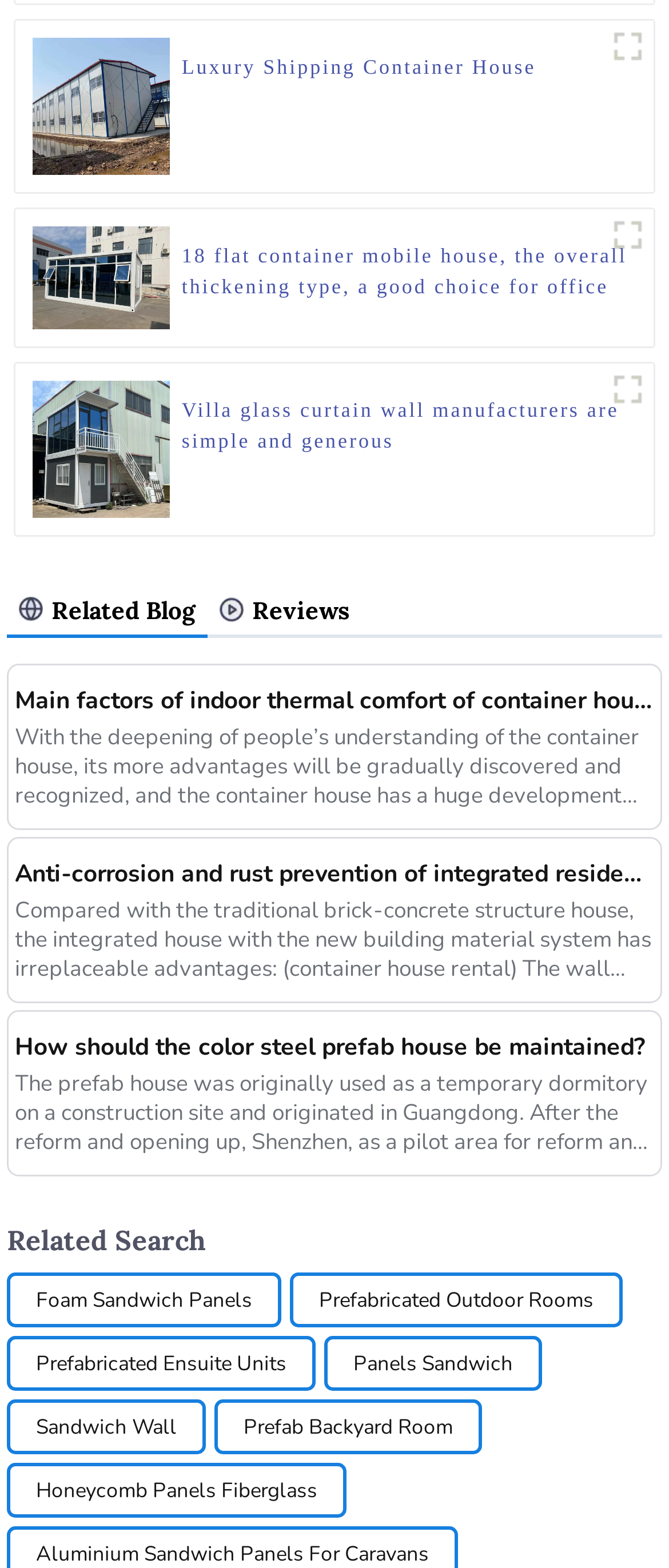Please find the bounding box coordinates of the clickable region needed to complete the following instruction: "Click on the link 'Luxury Shipping Container House'". The bounding box coordinates must consist of four float numbers between 0 and 1, i.e., [left, top, right, bottom].

[0.272, 0.033, 0.801, 0.072]